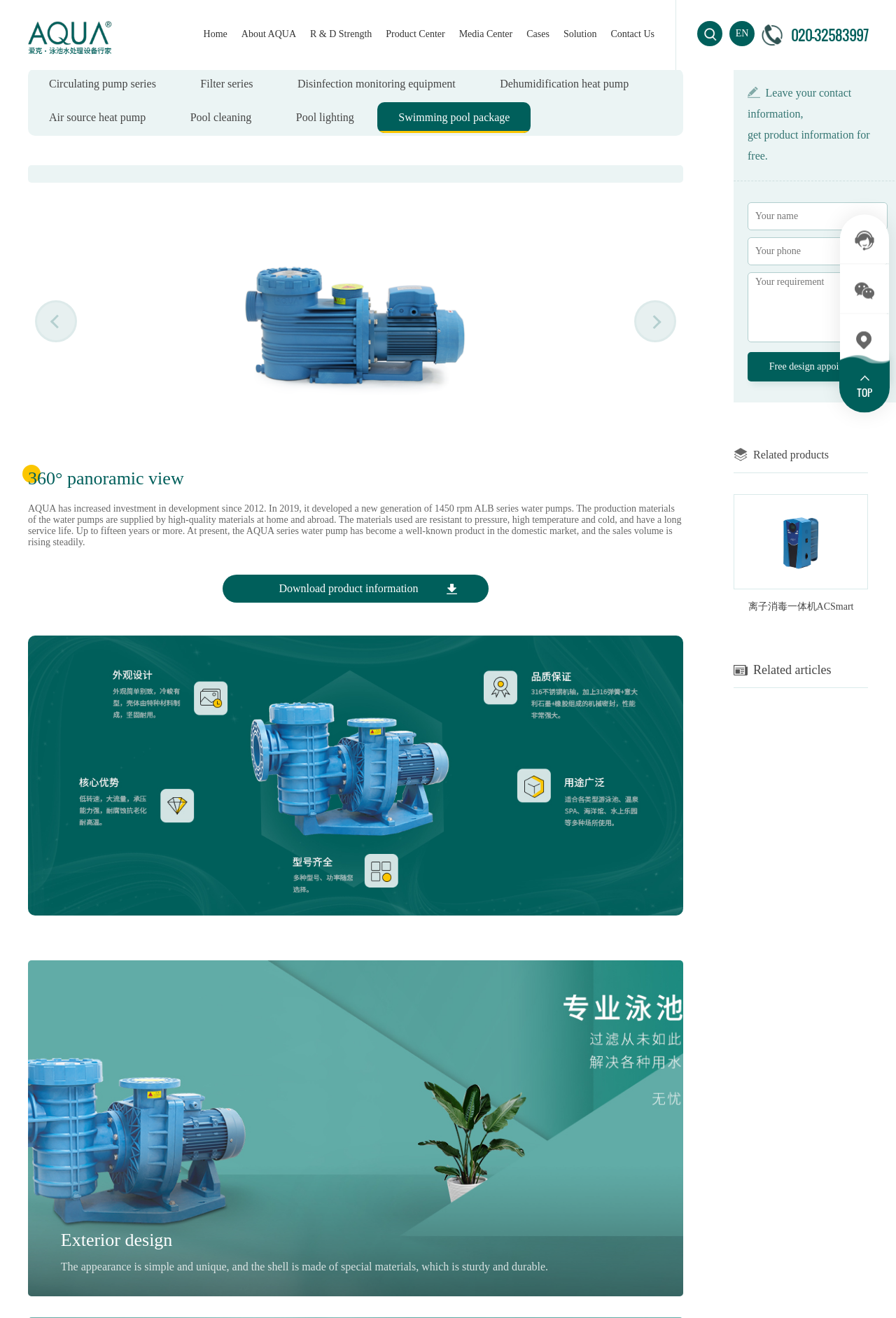What is the company name mentioned on the webpage?
Based on the visual, give a brief answer using one word or a short phrase.

AQUA